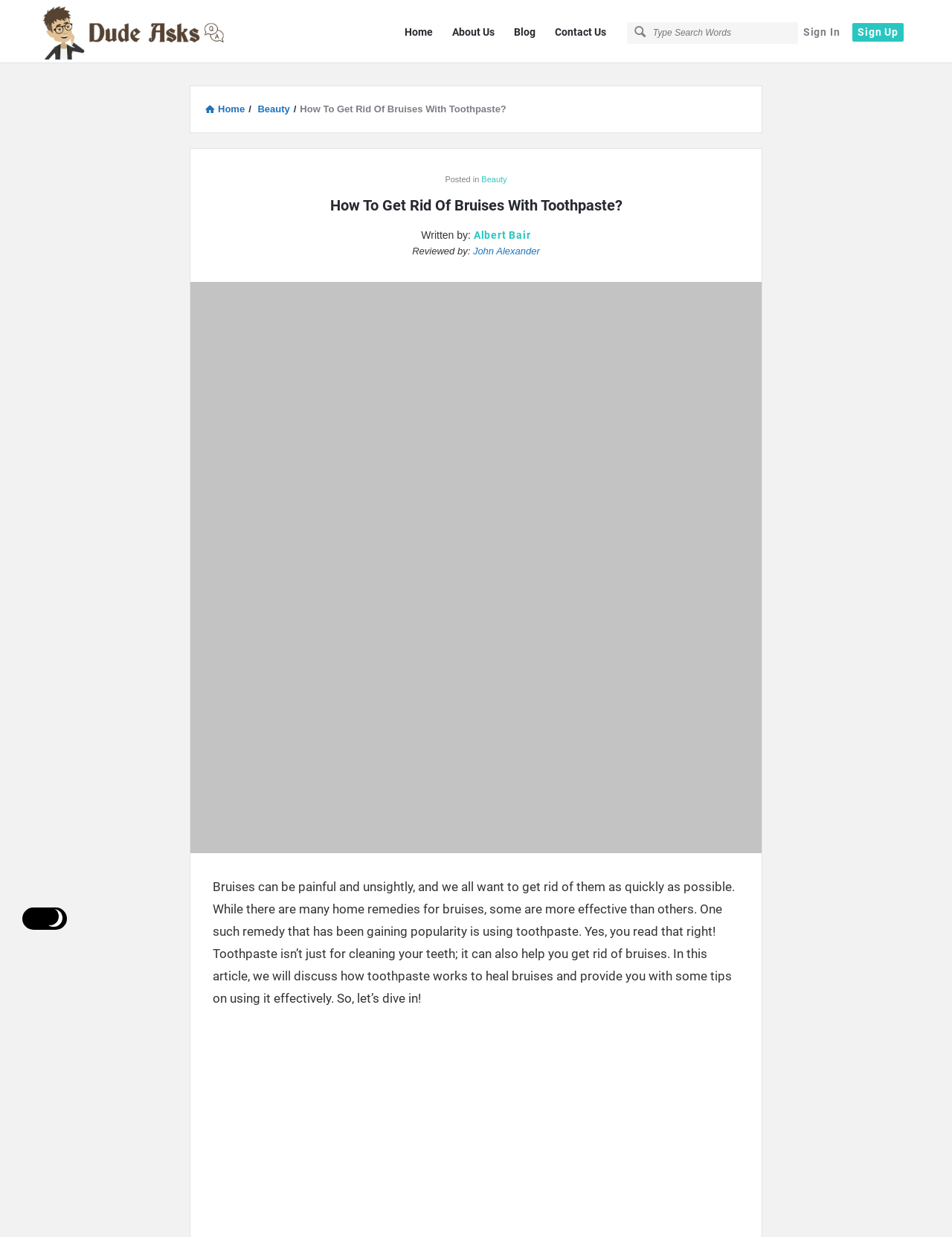Can you find and provide the main heading text of this webpage?

How To Get Rid Of Bruises With Toothpaste?